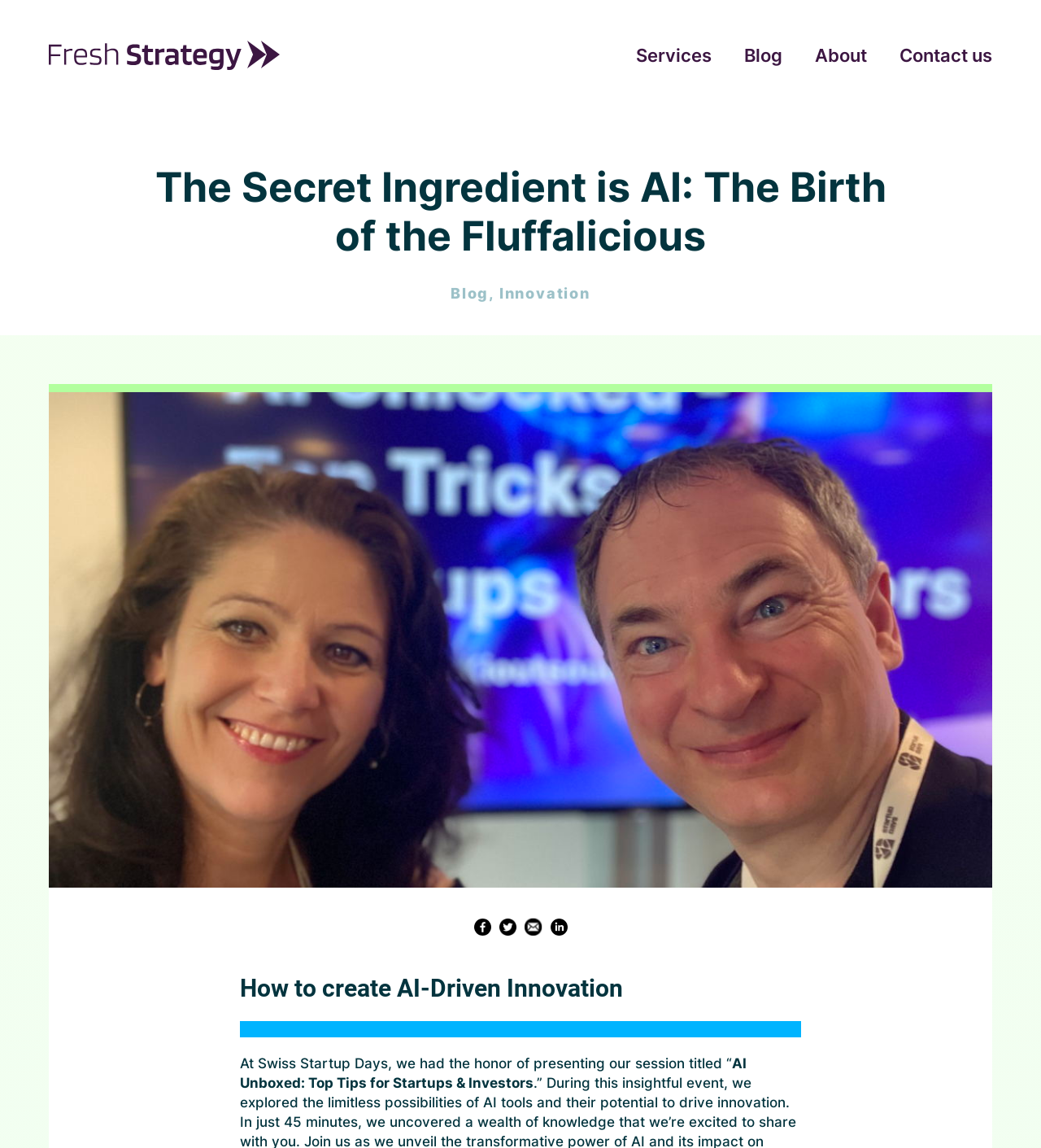Find the bounding box coordinates of the clickable area required to complete the following action: "Contact us through the link".

[0.864, 0.028, 0.953, 0.068]